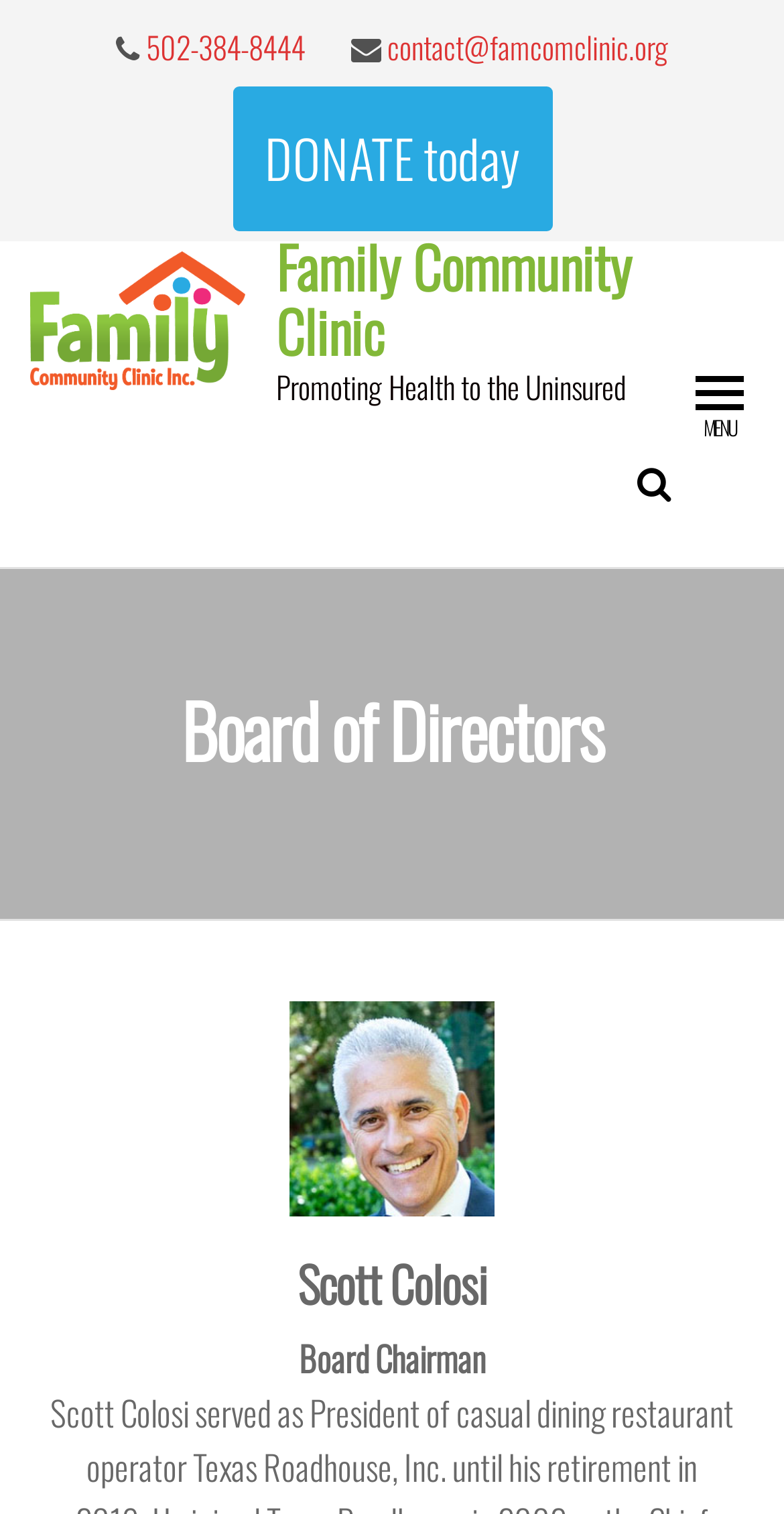Find the main header of the webpage and produce its text content.

Board of Directors